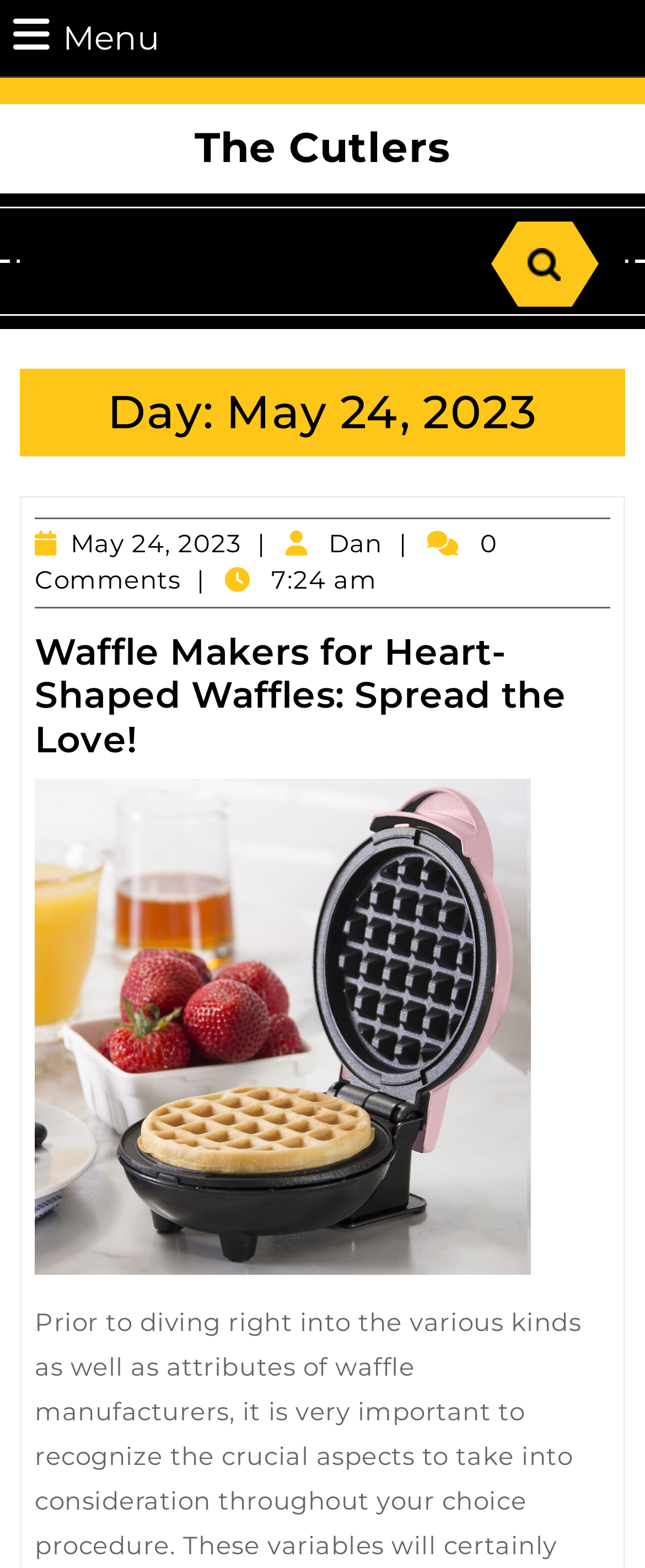Locate the bounding box of the UI element based on this description: "The Cutlers". Provide four float numbers between 0 and 1 as [left, top, right, bottom].

[0.302, 0.078, 0.698, 0.11]